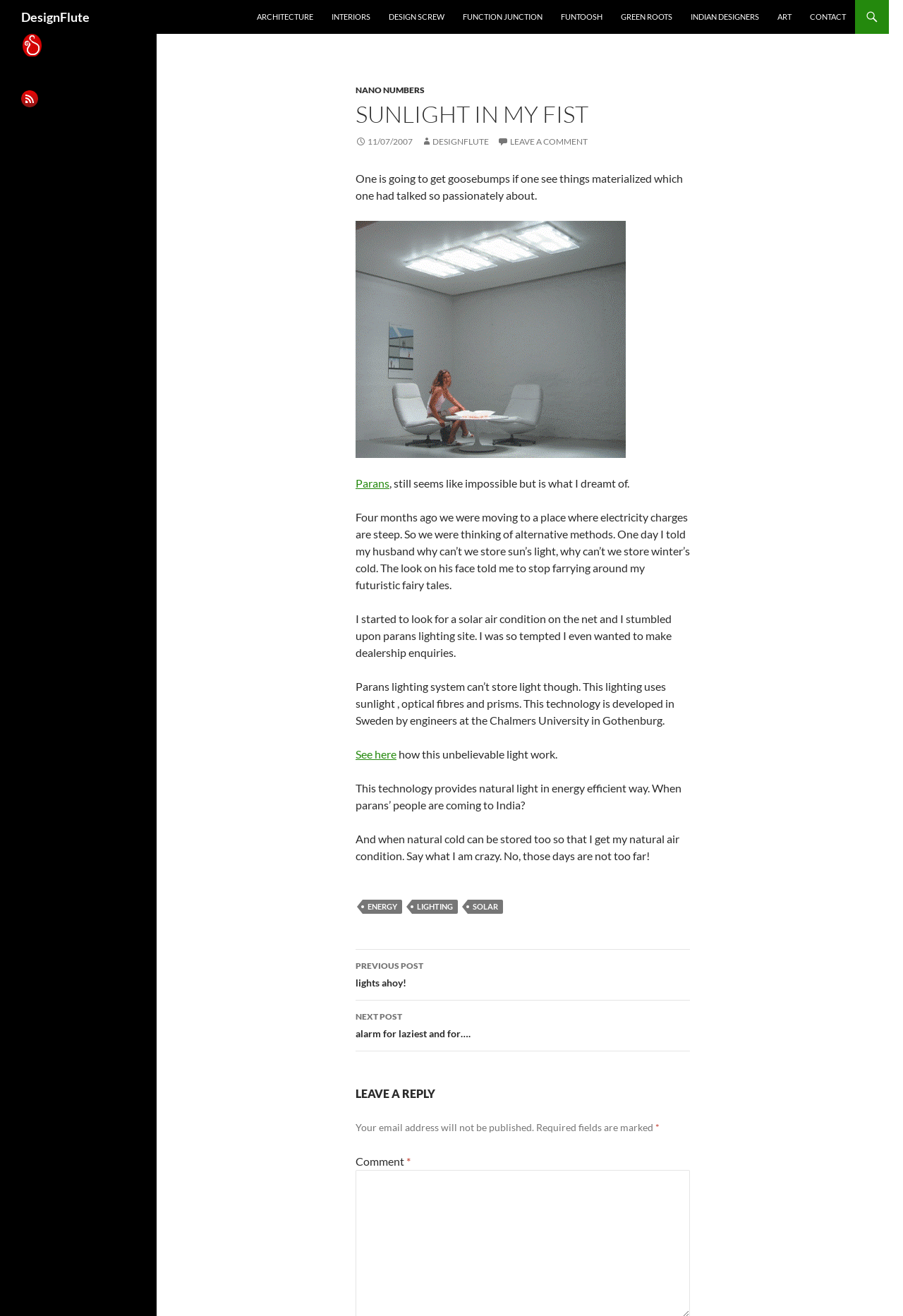Please reply to the following question using a single word or phrase: 
What is the name of the blog?

DesignFlute